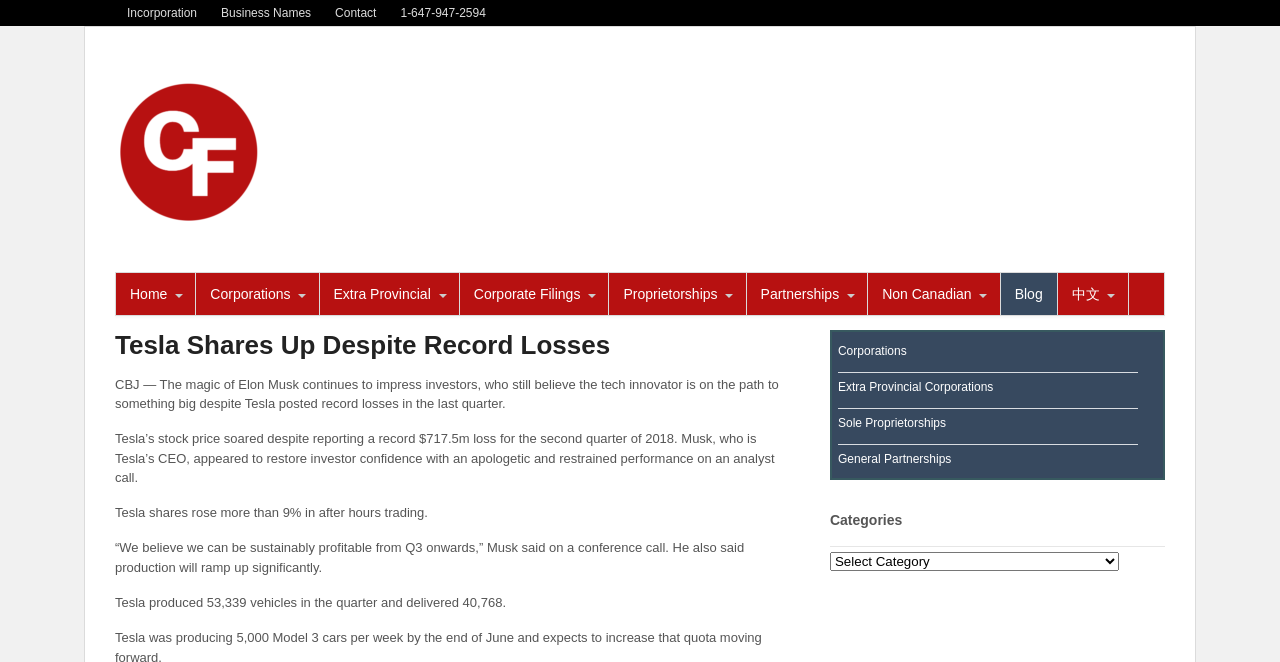What is the expected profitability timeline for Tesla?
Please answer the question with as much detail as possible using the screenshot.

According to the article, Elon Musk said on a conference call that 'We believe we can be sustainably profitable from Q3 onwards'.